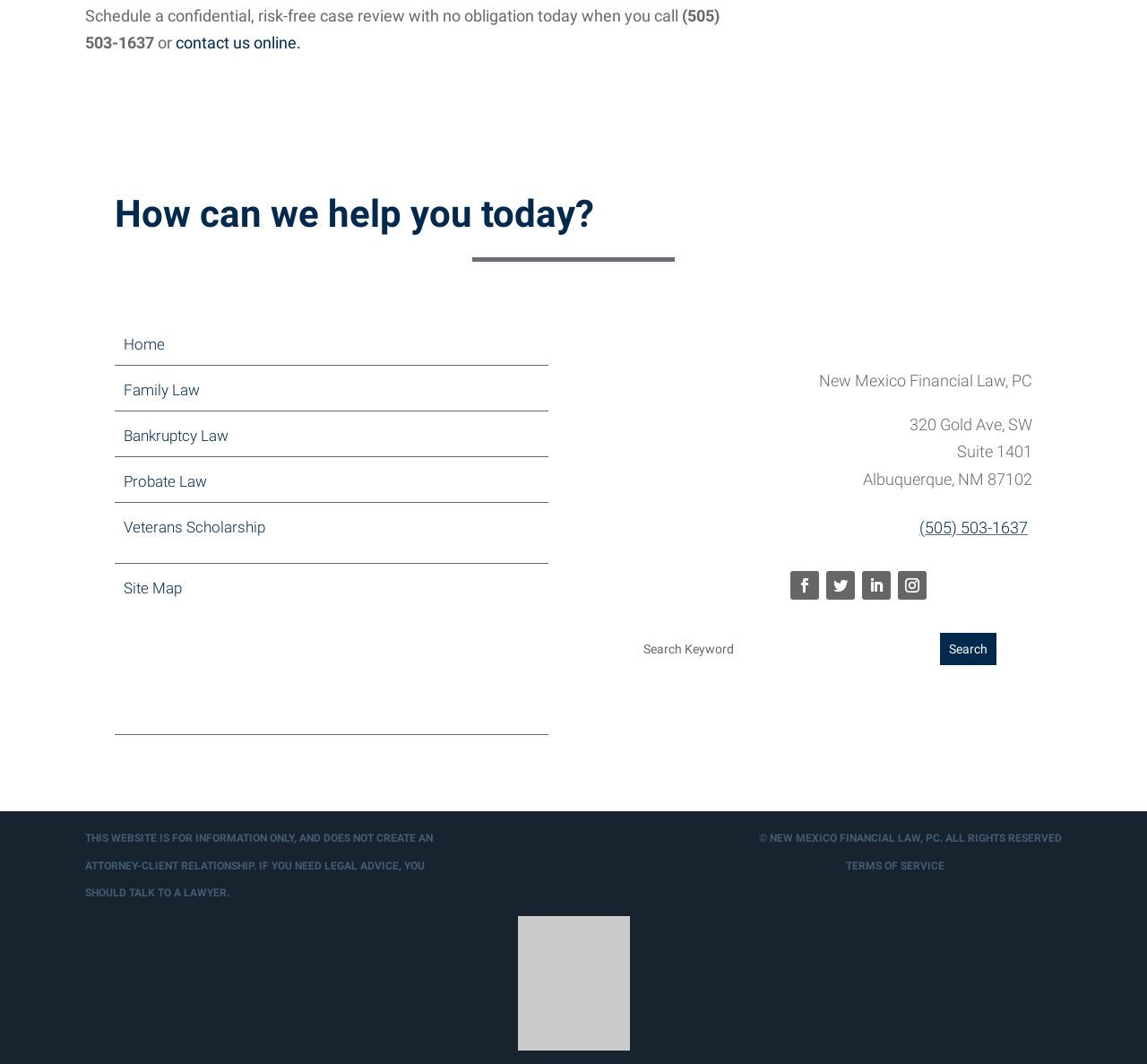Show the bounding box coordinates for the element that needs to be clicked to execute the following instruction: "Contact us online". Provide the coordinates in the form of four float numbers between 0 and 1, i.e., [left, top, right, bottom].

[0.153, 0.031, 0.262, 0.049]